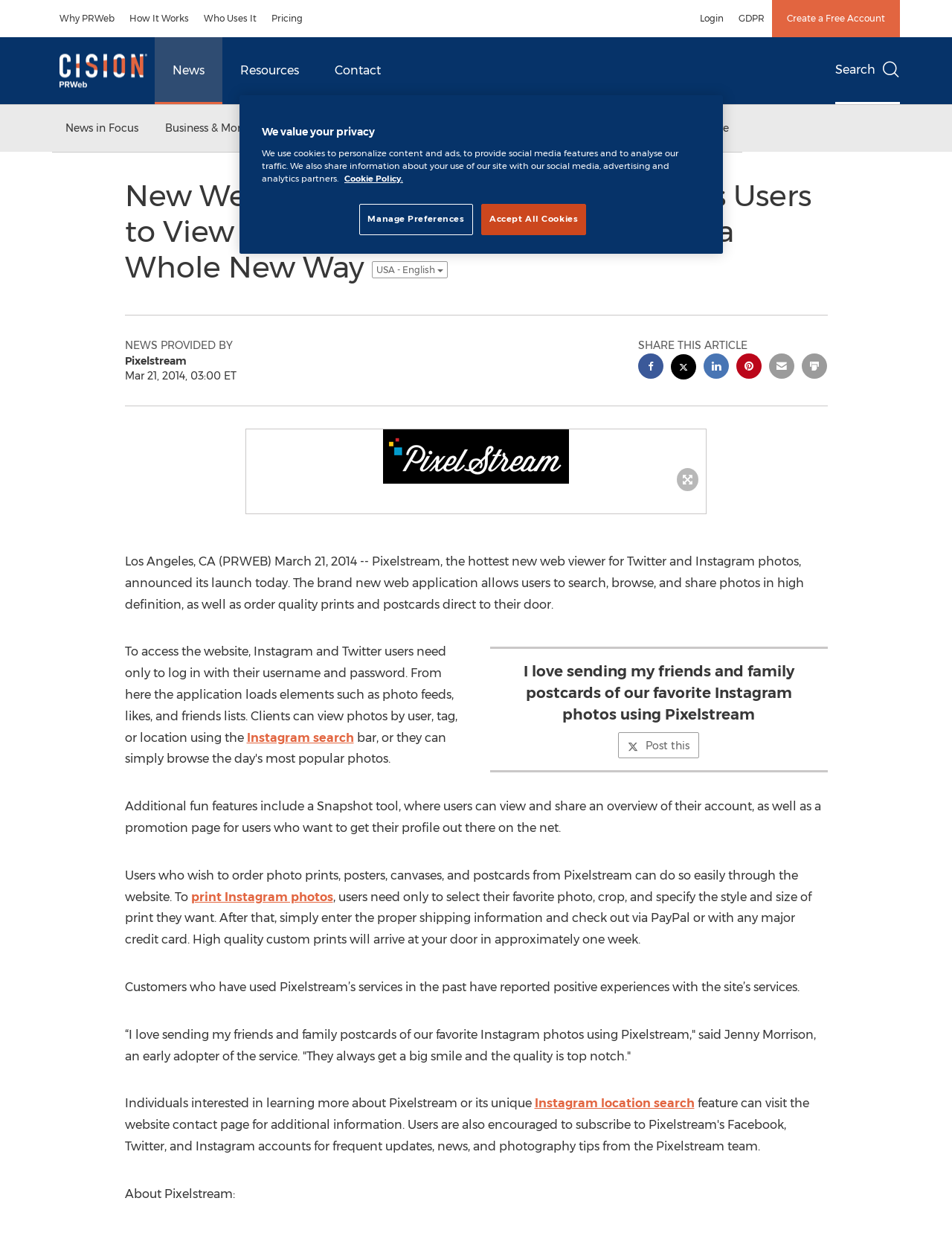Explain the webpage in detail.

The webpage is about Pixelstream, a new web application that allows users to view Twitter and Instagram photos in a whole new way. At the top of the page, there is a primary navigation menu with links to "Why PRWeb", "How It Works", "Who Uses It", "Pricing", "Login", "GDPR", and "Create a Free Account". Below this menu, there is a secondary navigation menu with links to "News", "Resources", "Contact", and a "Search" button.

The main content of the page is divided into sections. The first section has a heading that reads "New Web Application Pixelstream Allows Users to View Twitter and Instagram Photos in a Whole New Way" and a subheading that reads "USA - English". Below this, there is a separator line and a section with the title "NEWS PROVIDED BY" followed by the name "Pixelstream" and a date "Mar 21, 2014, 03:00 ET".

The next section has a heading that reads "SHARE THIS ARTICLE" with links to share the article on Facebook, Twitter, LinkedIn, Pinterest, and via email, as well as a link to print the current page. Below this, there is a figure with a button and an image, followed by a figcaption.

The main article text is divided into several paragraphs, with headings and links throughout. The text describes the features and benefits of using Pixelstream, including the ability to search, browse, and share photos in high definition, as well as order quality prints and postcards direct to their door. There are also quotes from users who have used the service, praising its quality and ease of use.

At the bottom of the page, there is a region with a cookie banner that alerts users about the use of cookies on the site and provides links to more information about privacy and cookie policies.